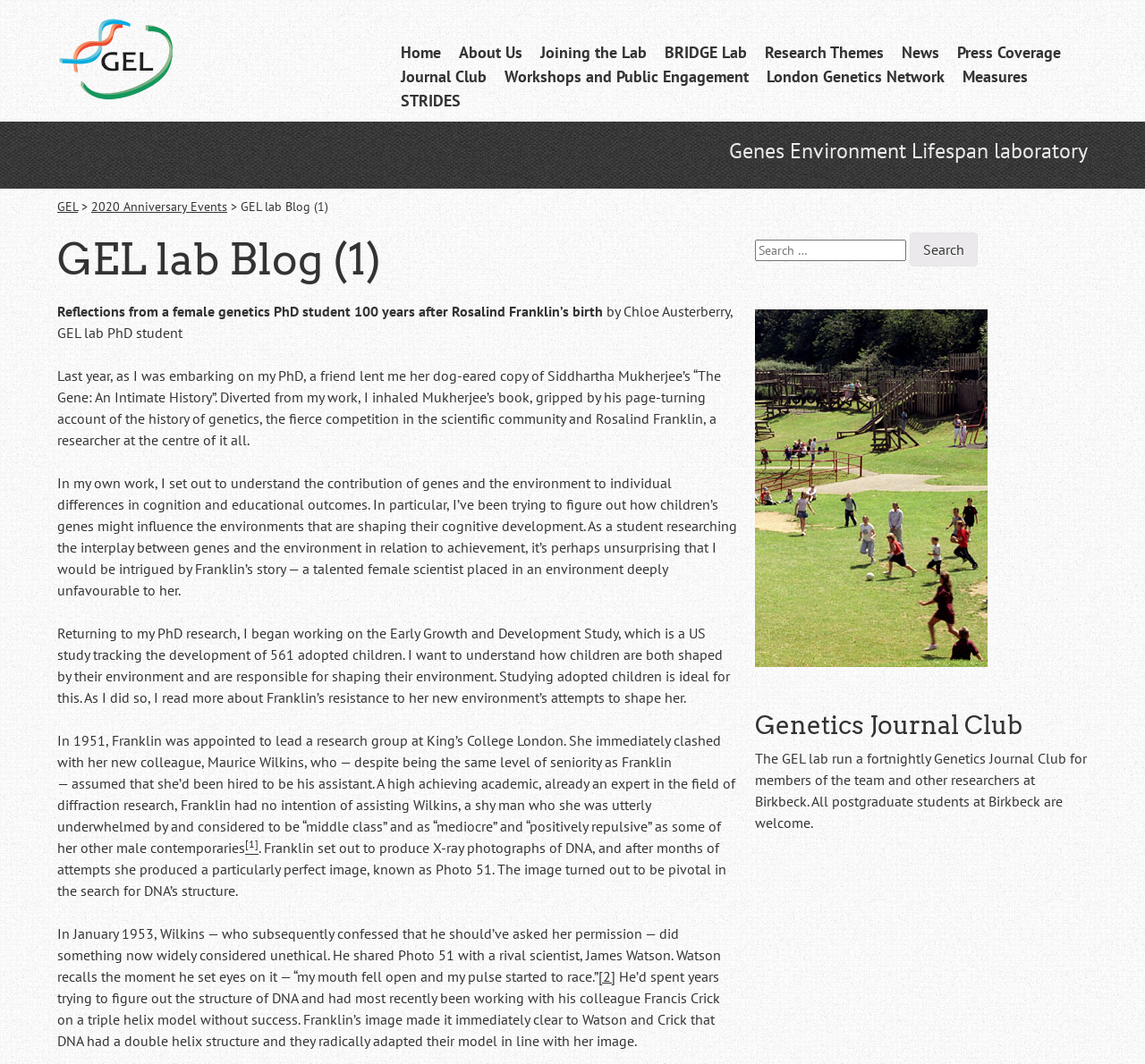Find the bounding box coordinates of the clickable region needed to perform the following instruction: "View used Jeep Patriot cars for sale". The coordinates should be provided as four float numbers between 0 and 1, i.e., [left, top, right, bottom].

None